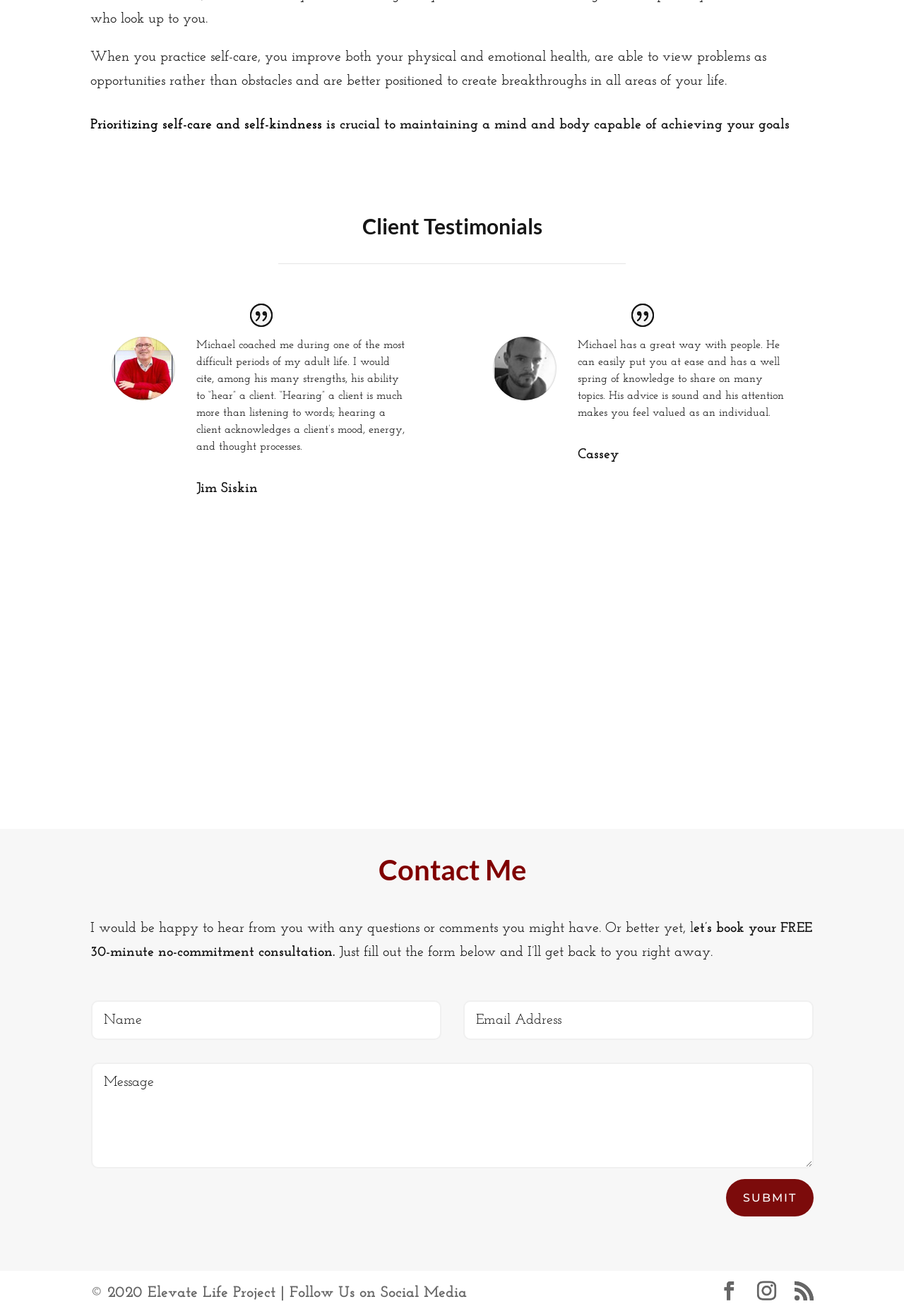Please answer the following question using a single word or phrase: 
What is the purpose of the 'Get Started' button?

To begin self-care journey